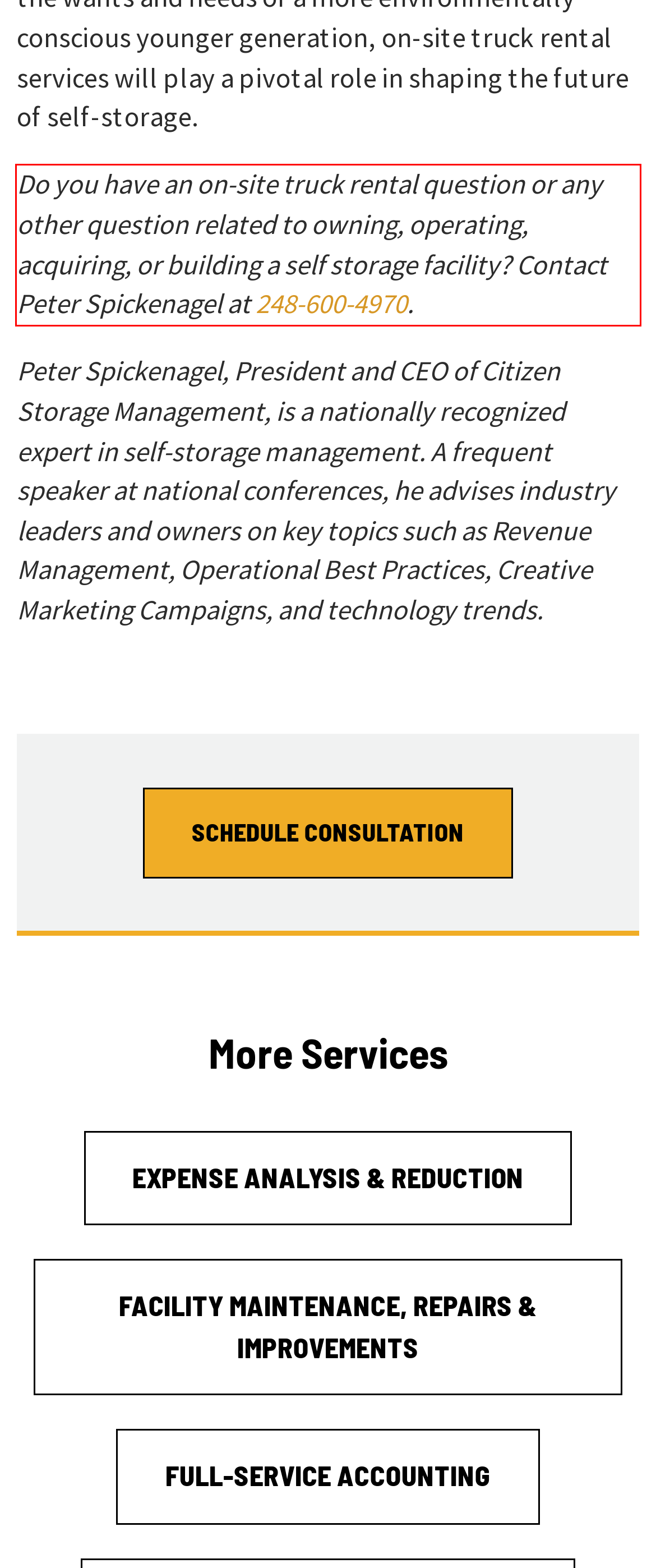You have a screenshot of a webpage with a red bounding box. Identify and extract the text content located inside the red bounding box.

Do you have an on-site truck rental question or any other question related to owning, operating, acquiring, or building a self storage facility? Contact Peter Spickenagel at 248-600-4970.